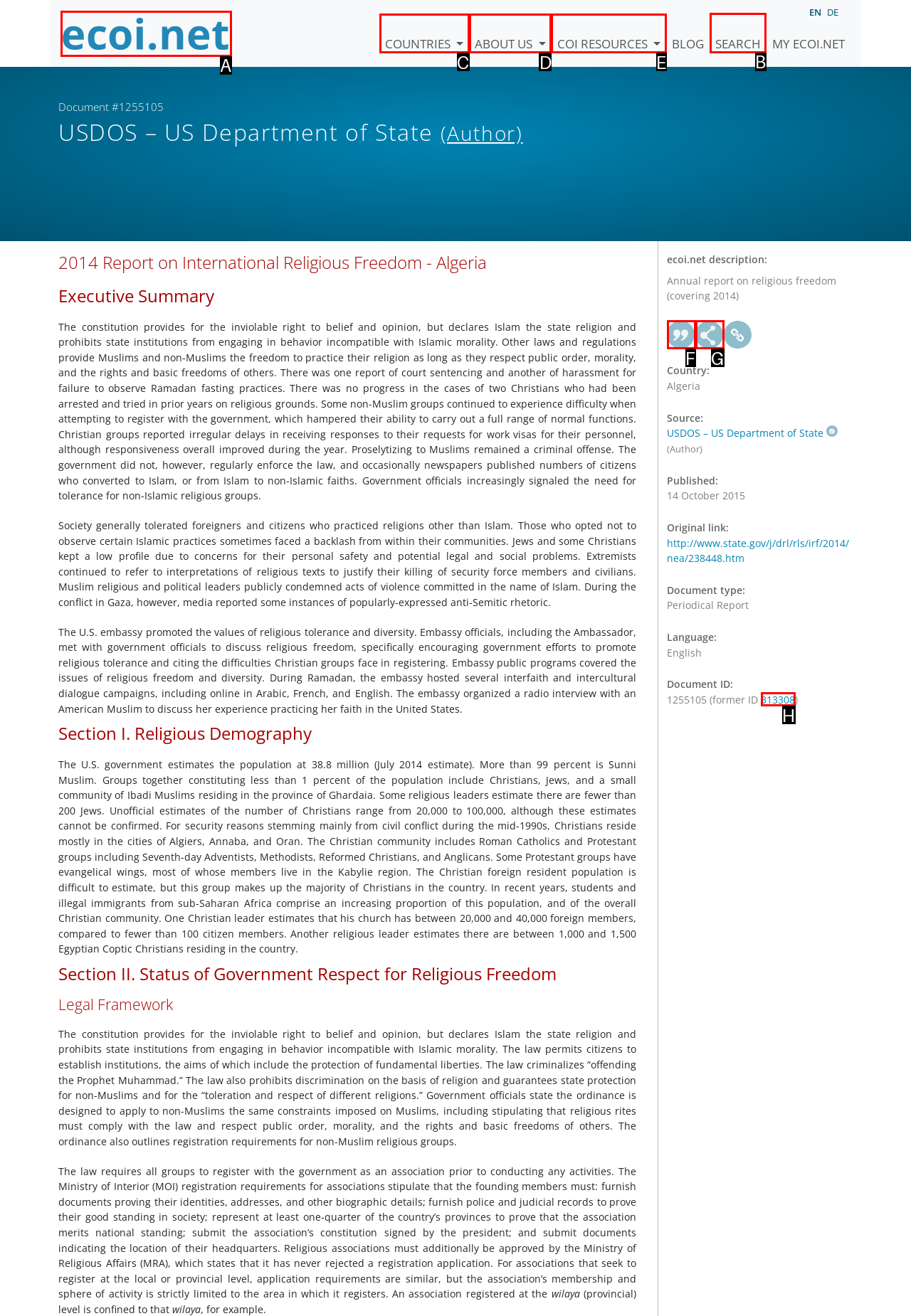Based on the task: Click the 'SEARCH' link, which UI element should be clicked? Answer with the letter that corresponds to the correct option from the choices given.

B